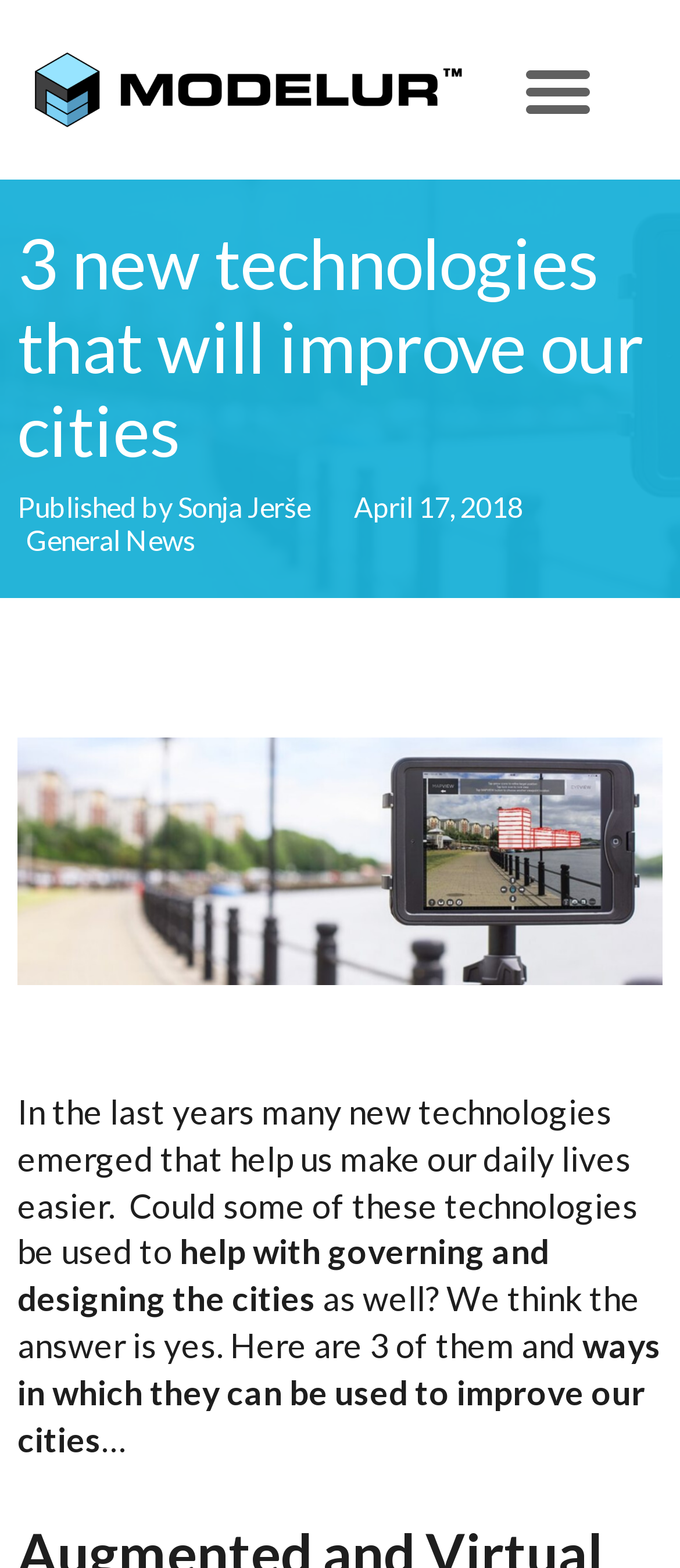Identify the bounding box of the UI element that matches this description: "General News".

[0.038, 0.334, 0.287, 0.355]